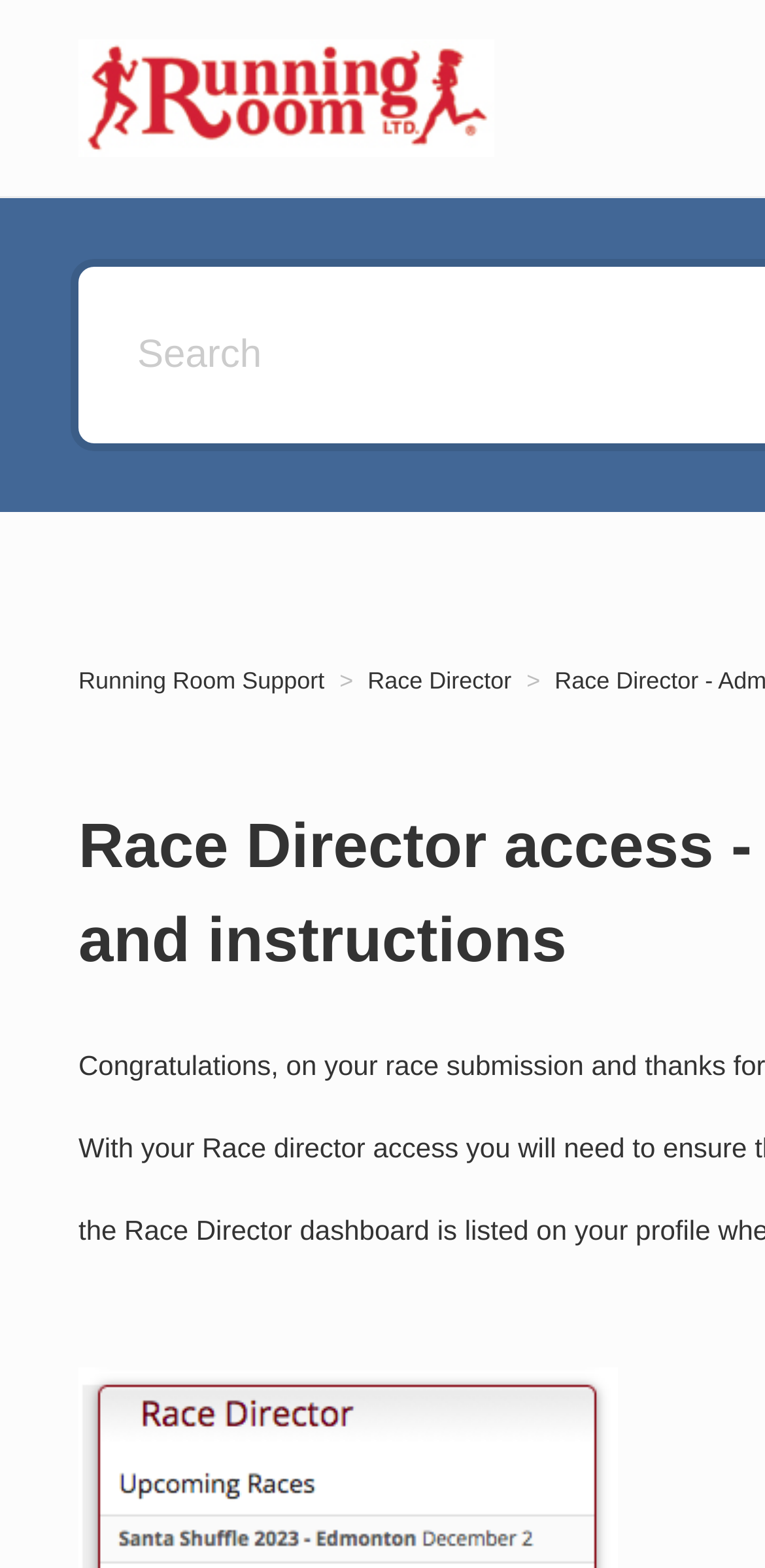Answer the following in one word or a short phrase: 
What is the purpose of this platform?

Online registration